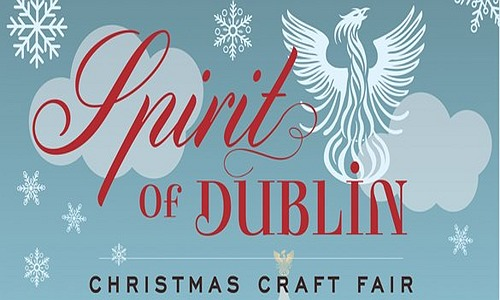Convey a detailed narrative of what is depicted in the image.

This festive image showcases the promotional banner for the "Spirit of Dublin Christmas Craft Fair." The design features elegant lettering in red against a cool blue background, embellished with white snowflakes and clouds that evoke a wintery atmosphere. Central to the design is the striking visual of a phoenix, symbolizing rebirth and creativity, mirroring the spirit of craftsmanship and community during the holiday season. The banner invites attendees to celebrate local artisans and their creations, highlighting the sense of warmth and festivity that the craft fair represents. This event promises a delightful experience, merging Dublin’s cultural heritage with the joy of seasonal festivities.